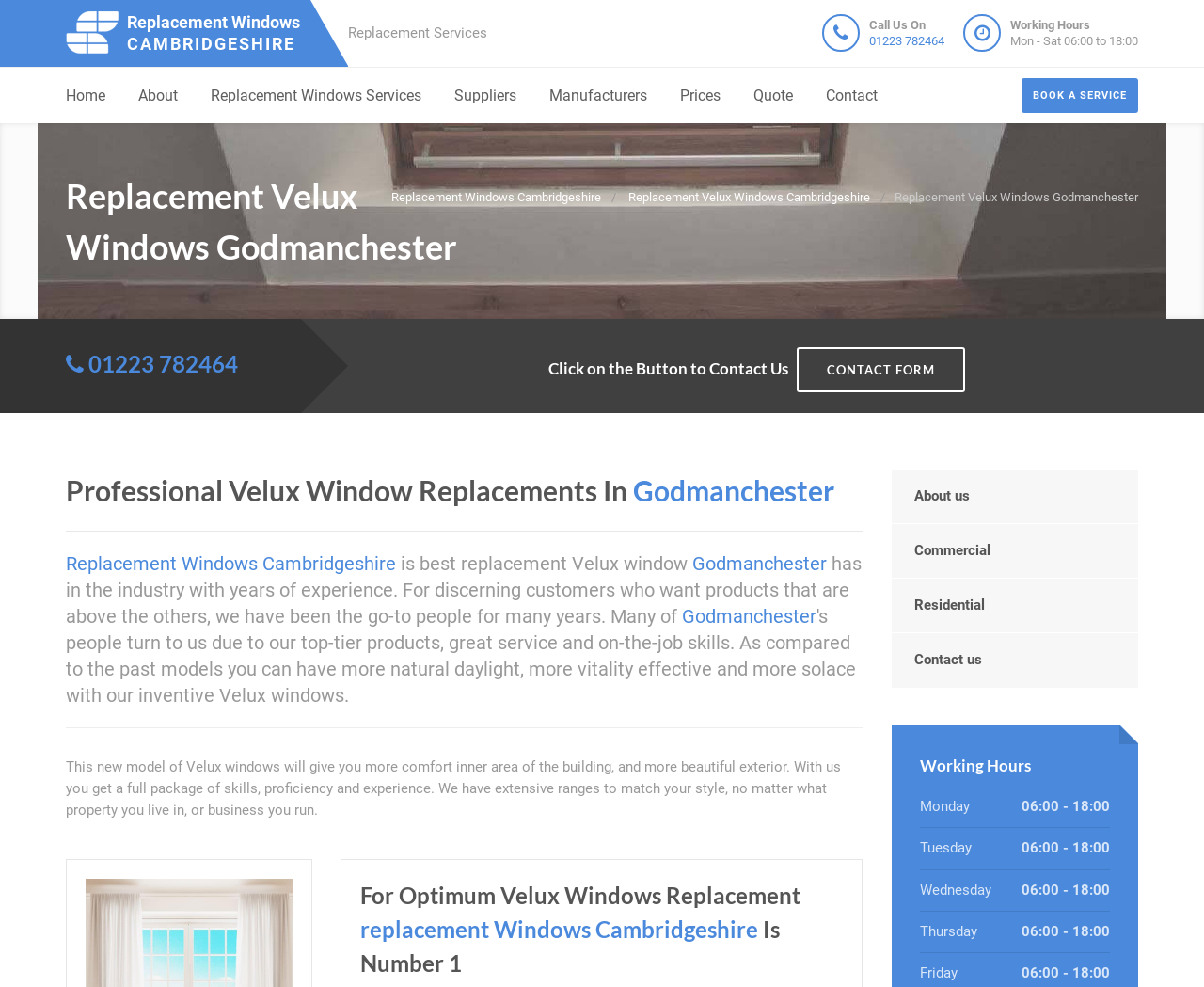Please respond to the question using a single word or phrase:
What type of windows does the company specialize in?

Velux windows